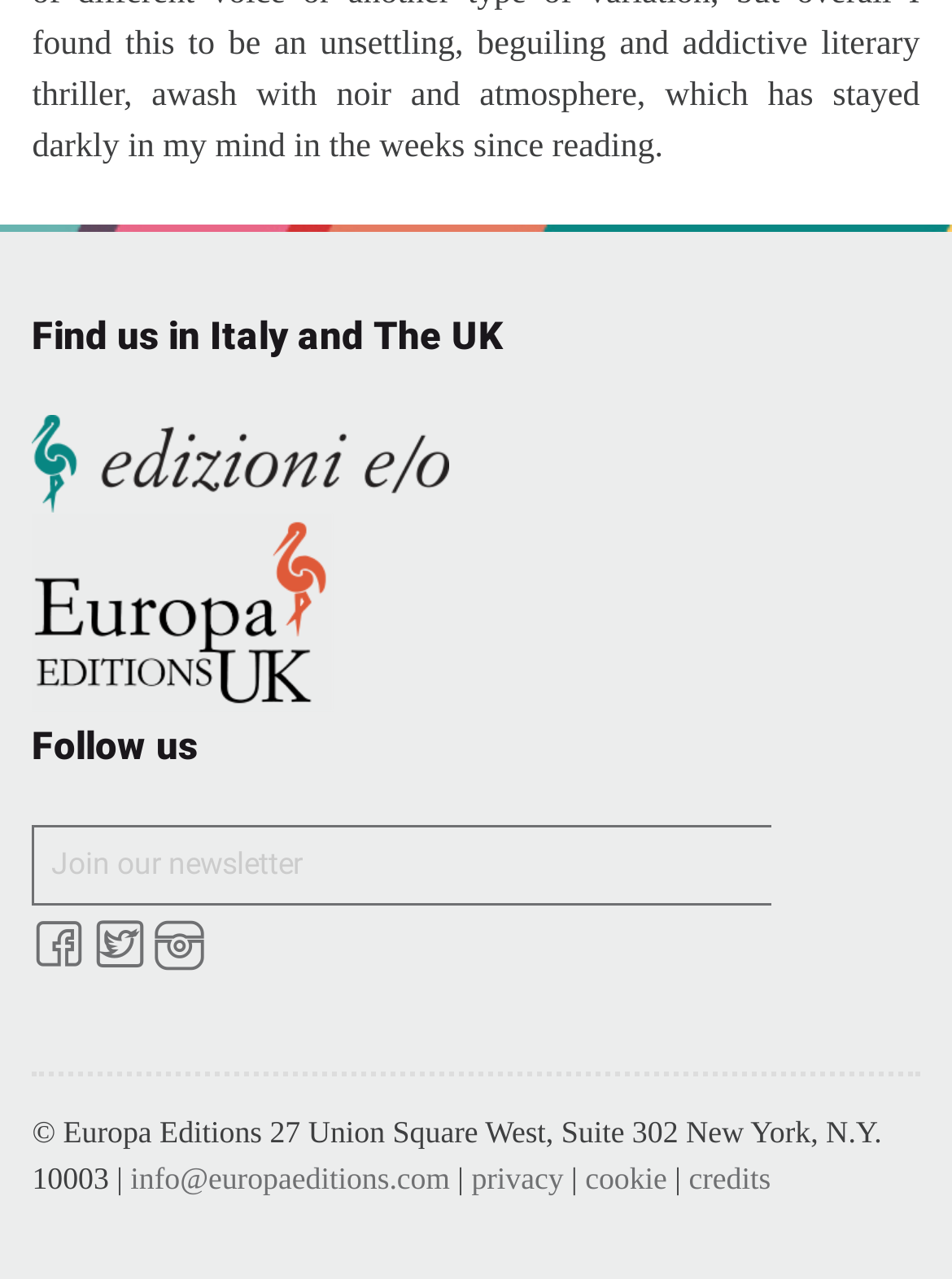What countries are mentioned on the webpage?
Please utilize the information in the image to give a detailed response to the question.

The webpage has a heading 'Find us in Italy and The UK' which indicates that the webpage is related to a business or organization that has presence in these two countries.